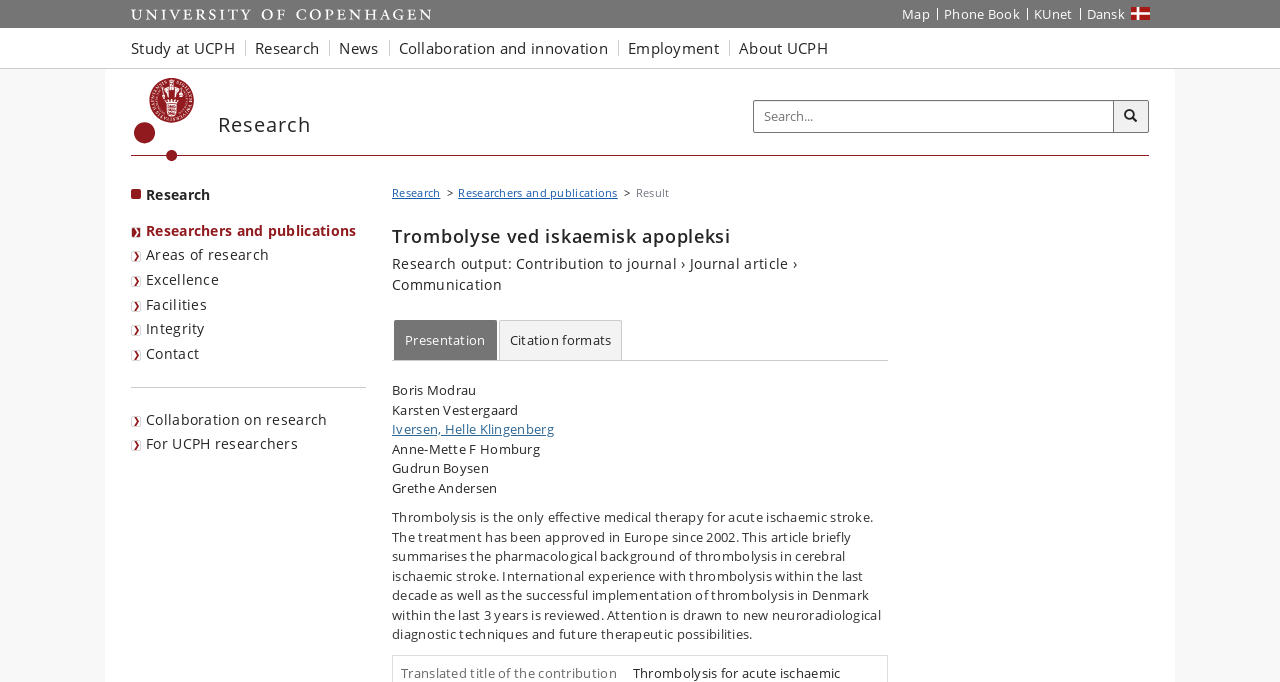Who are the authors of the research article?
Based on the visual details in the image, please answer the question thoroughly.

The authors of the research article are listed below the heading 'Trombolyse ved iskaemisk apopleksi'. They include Boris Modrau, Karsten Vestergaard, Iversen, Helle Klingenberg, Anne-Mette F Homburg, Gudrun Boysen, and Grethe Andersen.